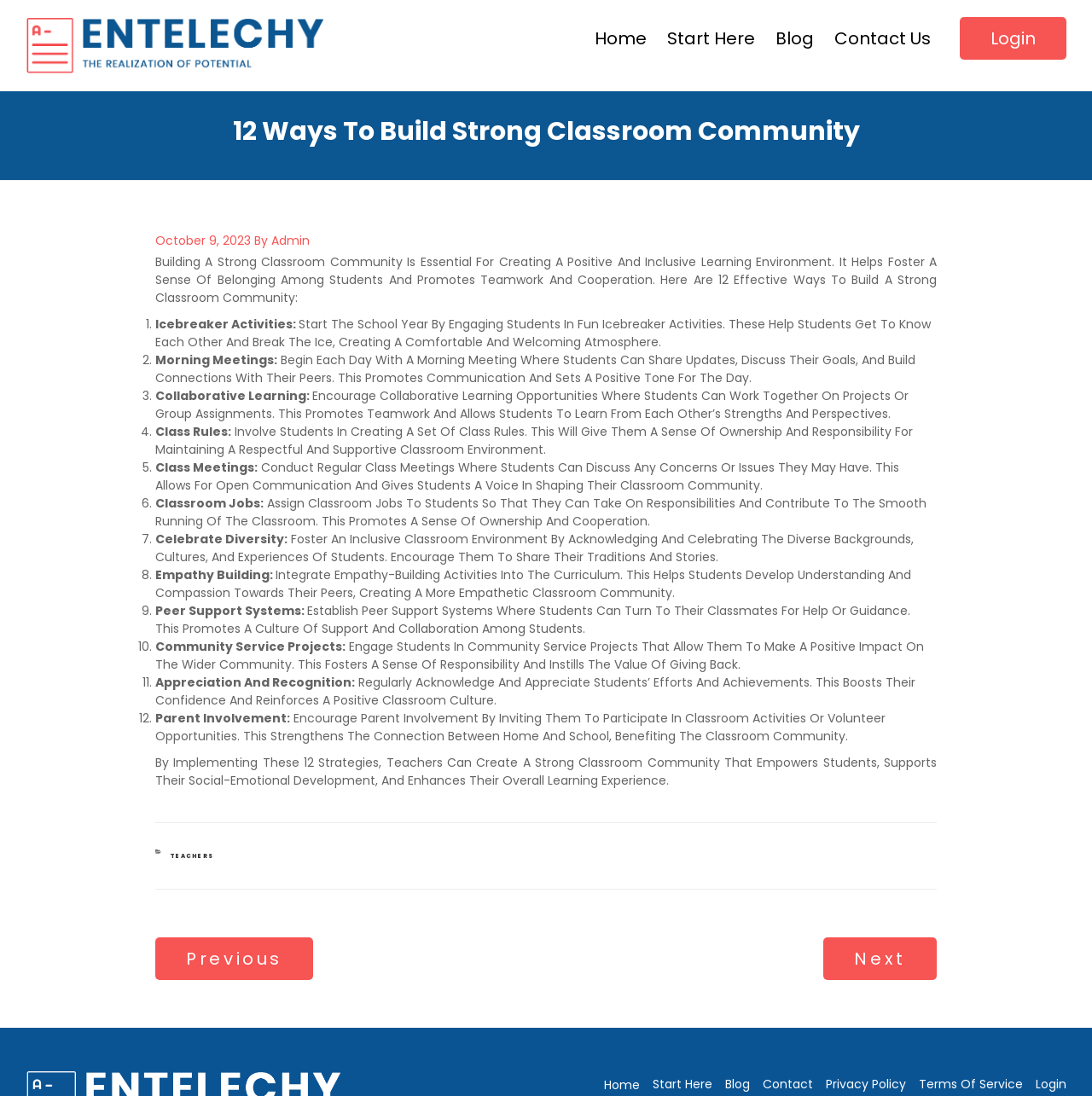What is the benefit of involving students in creating class rules?
Please provide a comprehensive answer based on the contents of the image.

Involving students in creating a set of class rules gives them a sense of ownership and responsibility for maintaining a respectful and supportive classroom environment.